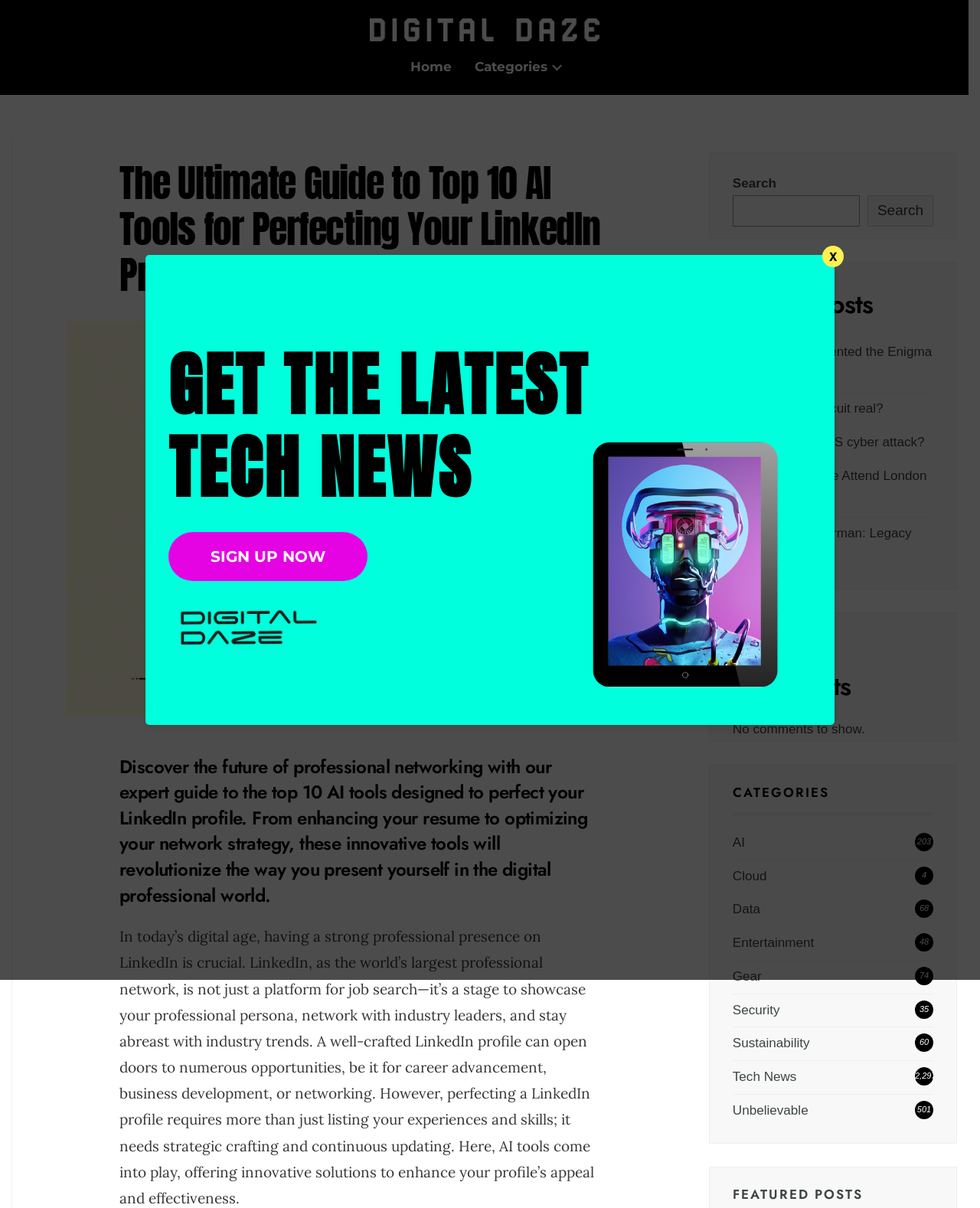Highlight the bounding box of the UI element that corresponds to this description: "Categories".

[0.484, 0.04, 0.569, 0.07]